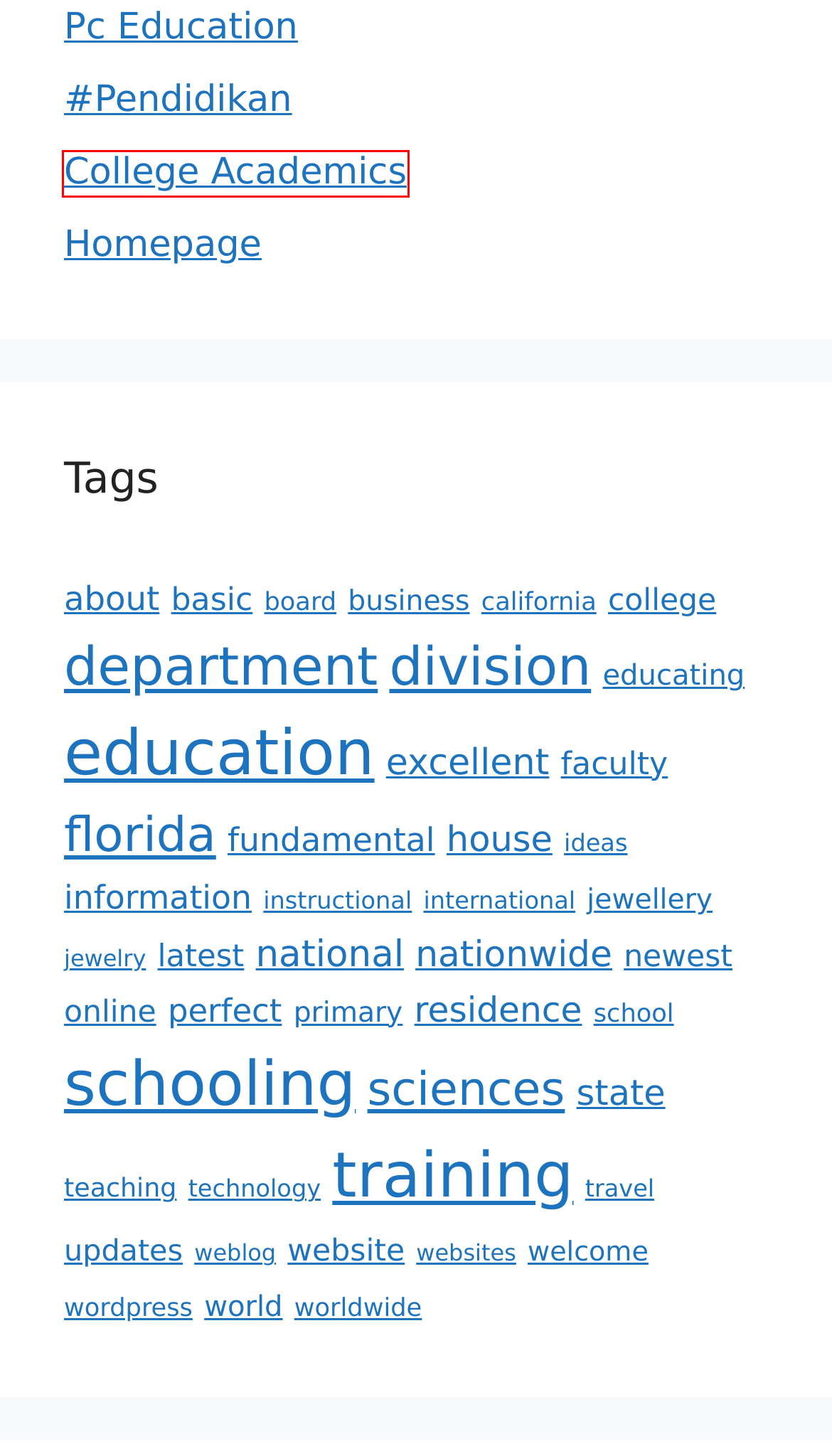You’re provided with a screenshot of a webpage that has a red bounding box around an element. Choose the best matching webpage description for the new page after clicking the element in the red box. The options are:
A. jewelry - EV
B. ideas - EV
C. florida - EV
D. newest - EV
E. fundamental - EV
F. perfect - EV
G. College Academics - EV
H. school - EV

G